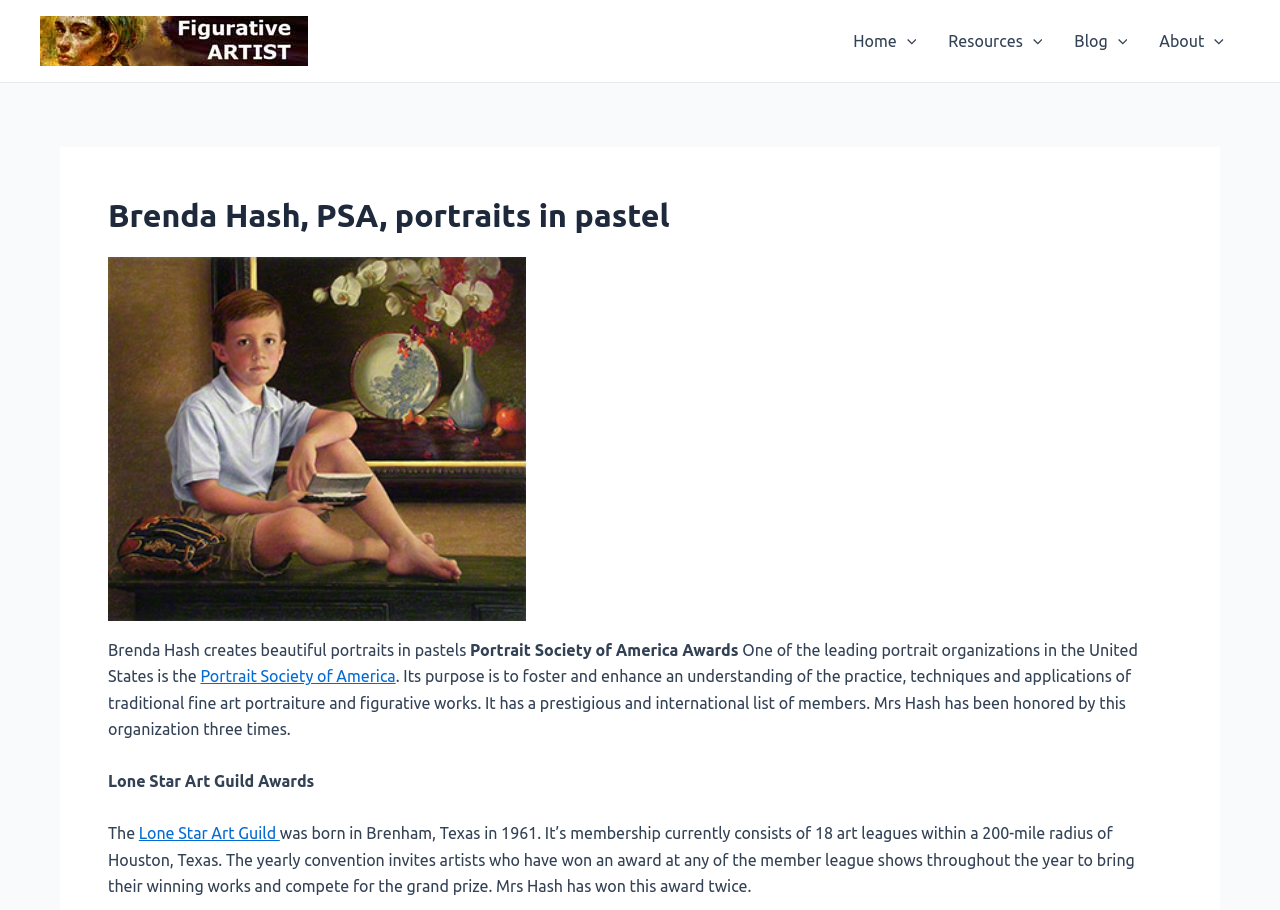What is the name of the organization that has honored Brenda Hash three times?
Using the image, answer in one word or phrase.

Portrait Society of America